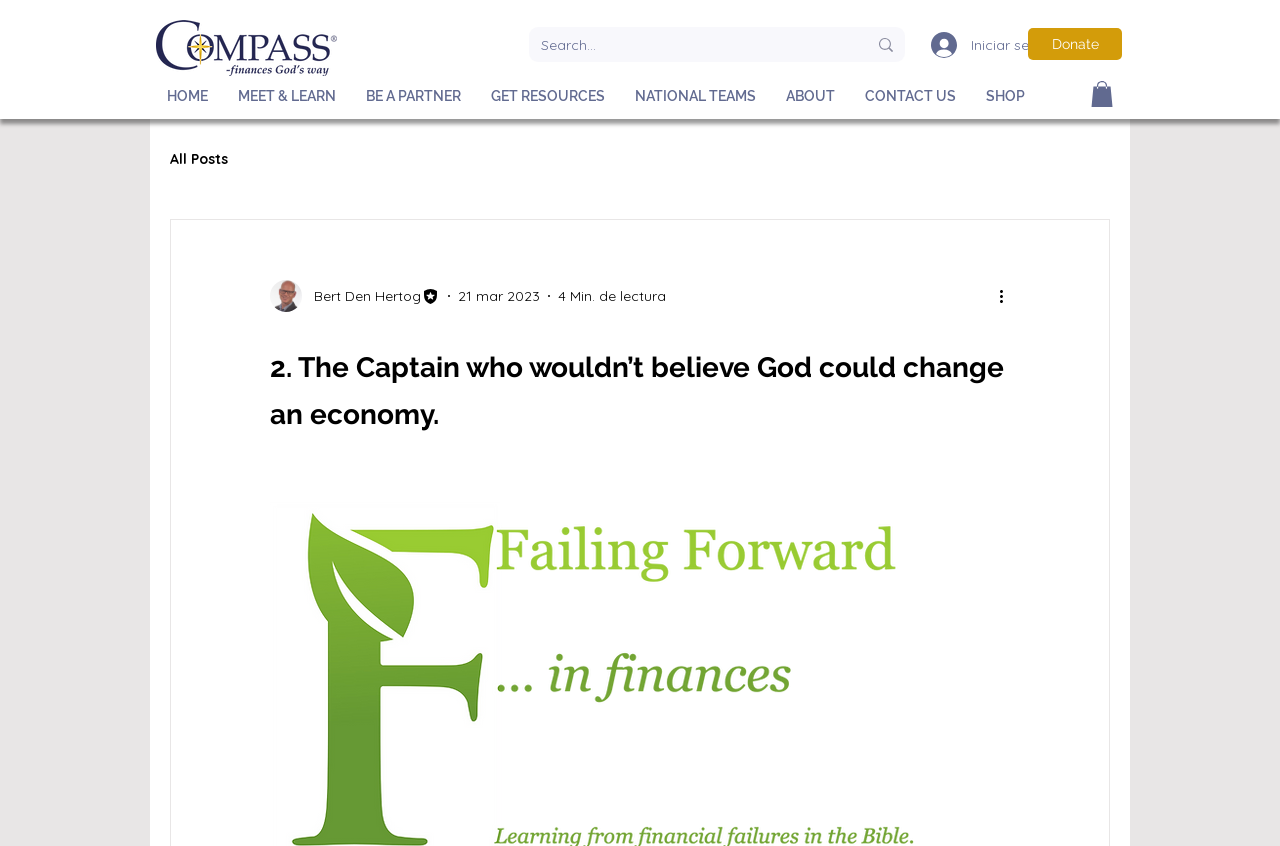How many navigation links are there?
Answer the question with a single word or phrase, referring to the image.

8